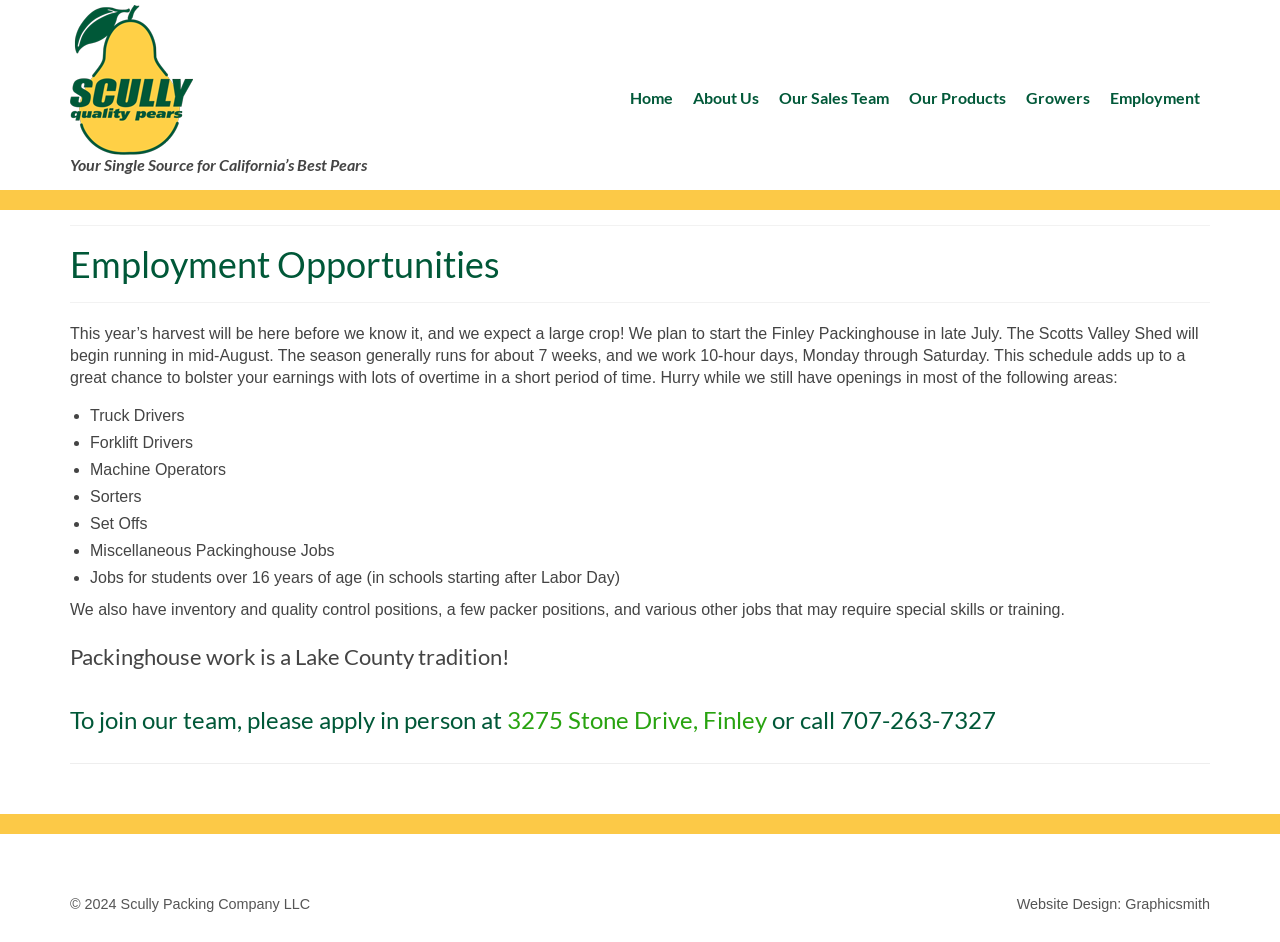How many job categories are listed?
Could you please answer the question thoroughly and with as much detail as possible?

The job categories are listed in bullet points, and there are 8 of them: Truck Drivers, Forklift Drivers, Machine Operators, Sorters, Set Offs, Miscellaneous Packinghouse Jobs, and Jobs for students over 16 years of age.